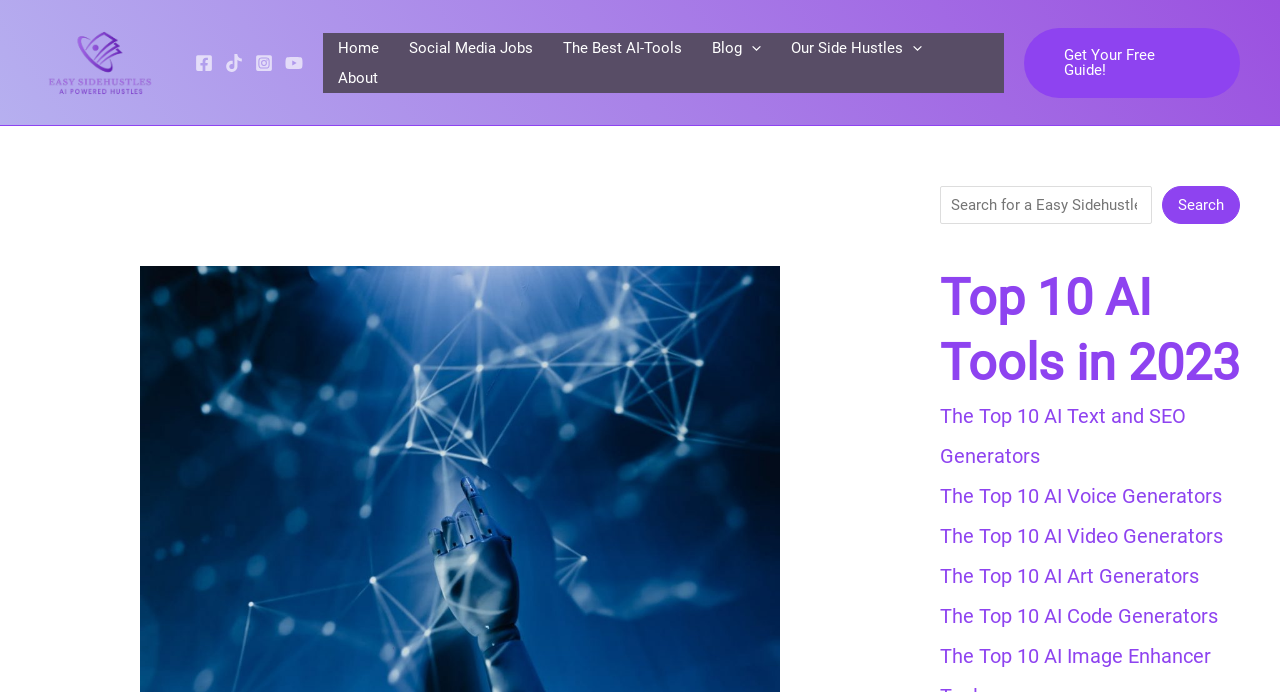Is the 'Menu Toggle' expanded?
Examine the image and provide an in-depth answer to the question.

I looked at the 'Menu Toggle' elements and found that their 'expanded' property is set to 'False', which means they are not expanded.